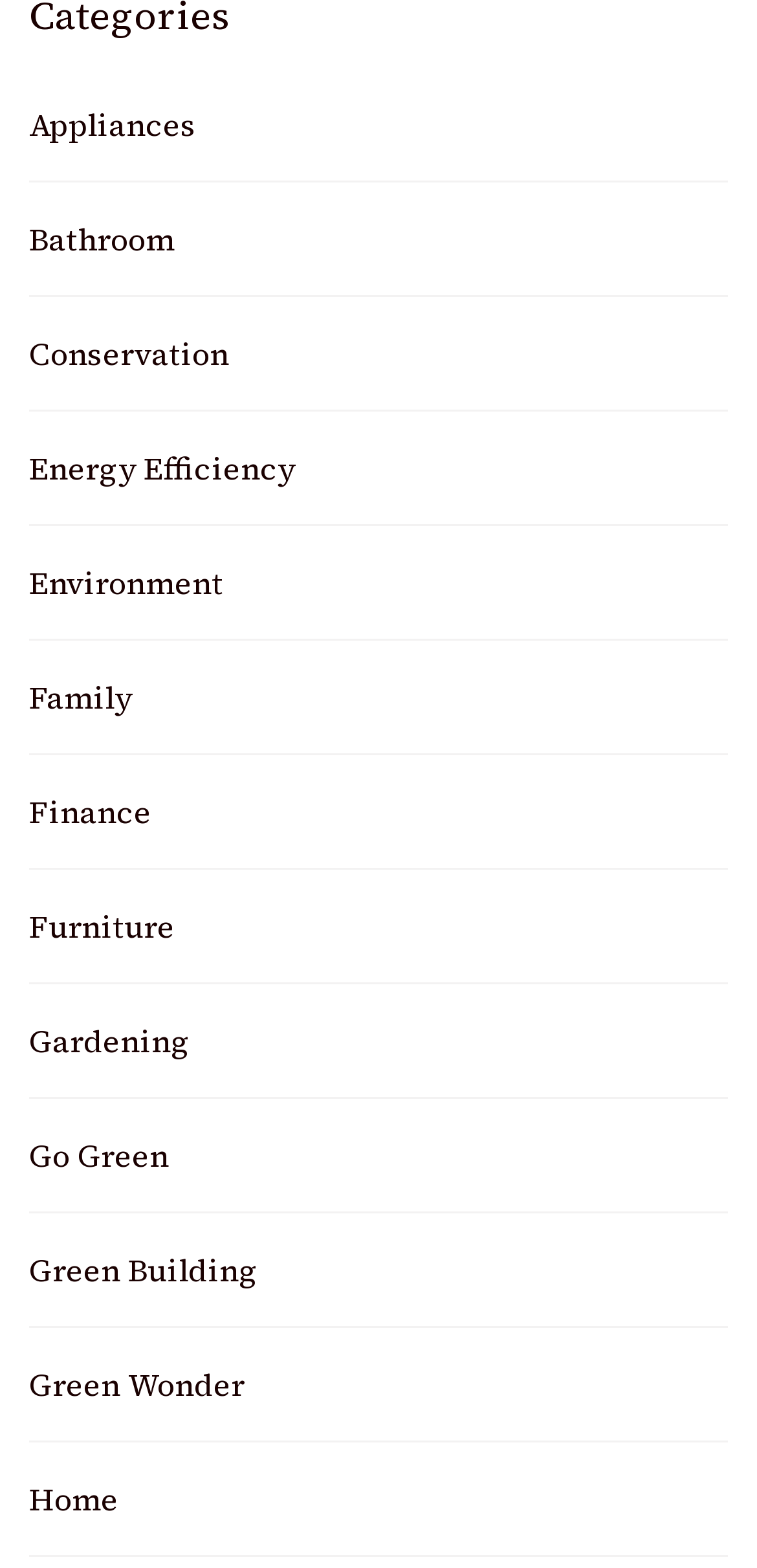What is the last category listed on the webpage?
Use the information from the screenshot to give a comprehensive response to the question.

I looked at the list of links on the webpage and found that the last category listed is 'Home', which is located at the bottom of the list.